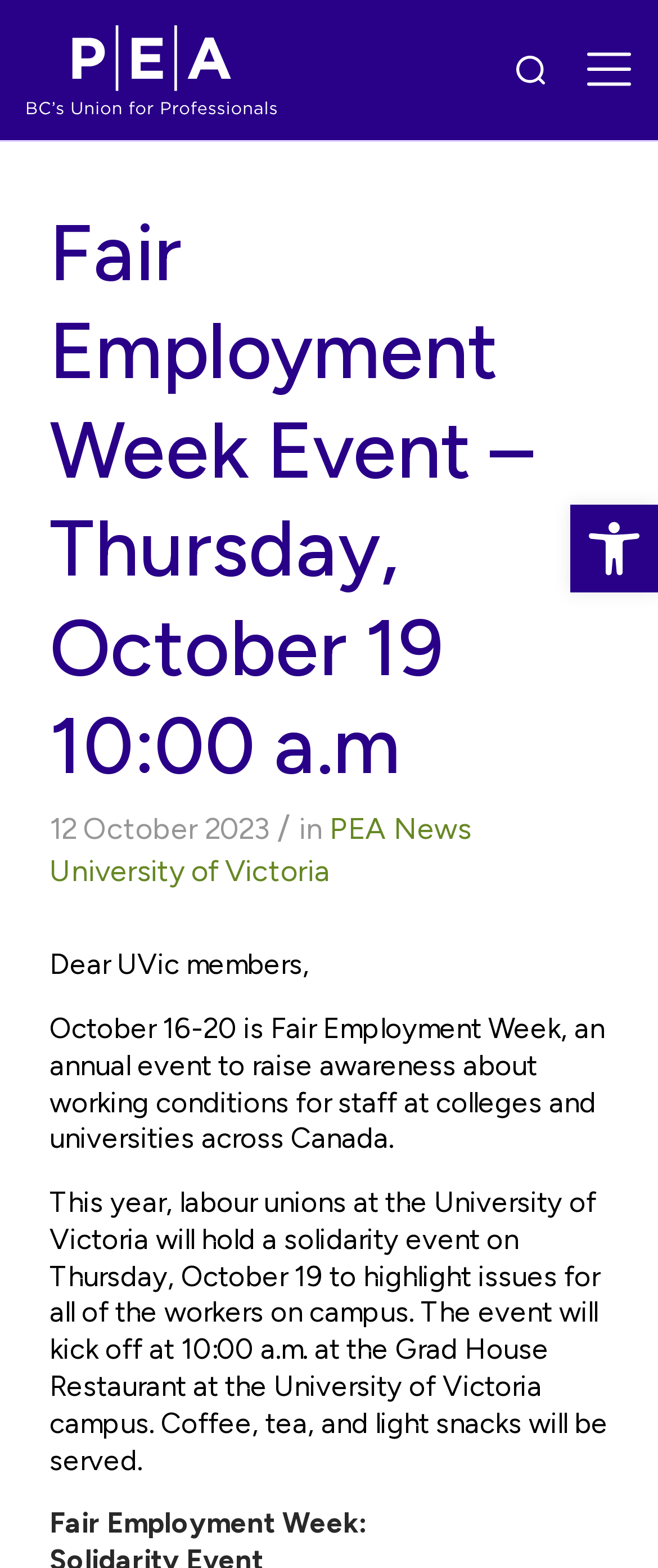Extract the bounding box coordinates of the UI element described: "aria-label="pea-logo-white" title="pea-logo-white"". Provide the coordinates in the format [left, top, right, bottom] with values ranging from 0 to 1.

[0.042, 0.016, 0.421, 0.073]